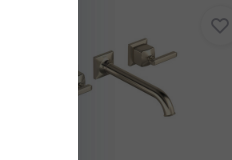Explain what is happening in the image with as much detail as possible.

This image showcases the ROHL Apothecary Widespread Faucet, a stunning example of luxury plumbing design. The faucet features a sleek and modern aesthetic, characterized by its minimalist square-shaped lever and spout. The finish appears to be a polished nickel, providing a sophisticated and contemporary touch that enhances any bathroom space. 

The faucet is mounted on the wall, presenting a space-saving design that is both practical and stylish. The accompanying controls are aligned with the faucet’s clean lines, combining functionality with elegance. This exquisite piece is not only a functional fixture but also a statement of refined taste in bathroom decor, suitable for both classic and modern design schemes.